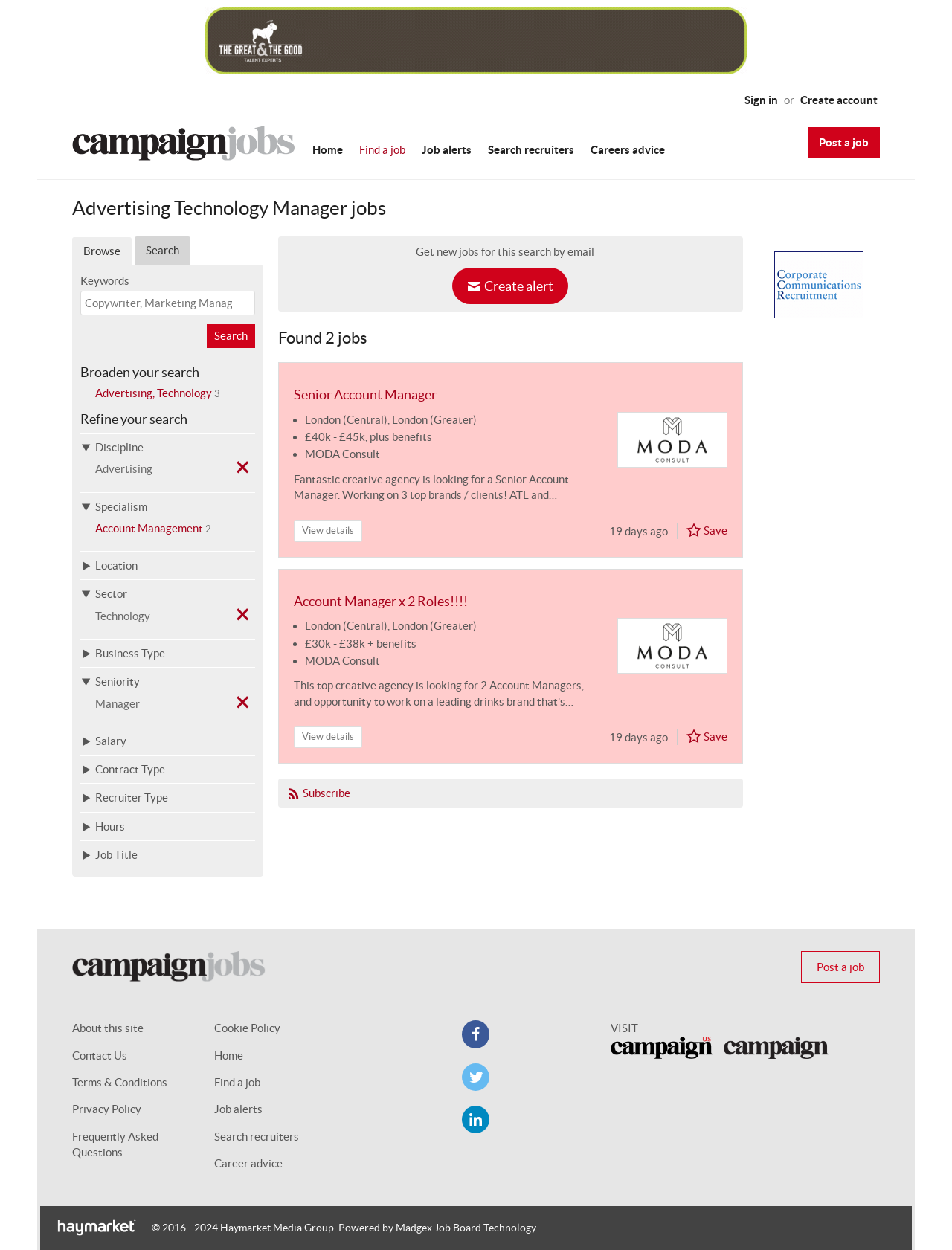What is the location of the Account Manager x 2 Roles!!!! job?
Using the image, answer in one word or phrase.

London (Central), London (Greater)